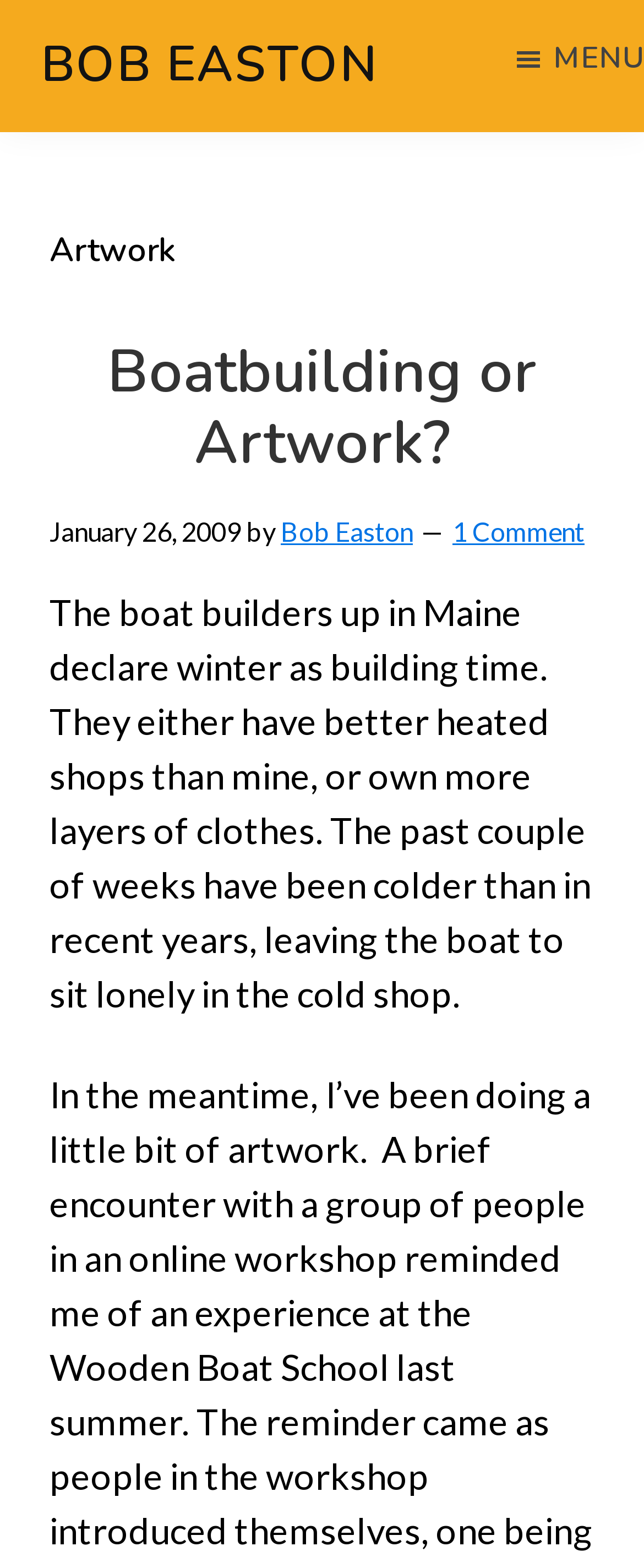Given the element description Boatbuilding or Artwork?, specify the bounding box coordinates of the corresponding UI element in the format (top-left x, top-left y, bottom-right x, bottom-right y). All values must be between 0 and 1.

[0.167, 0.212, 0.833, 0.309]